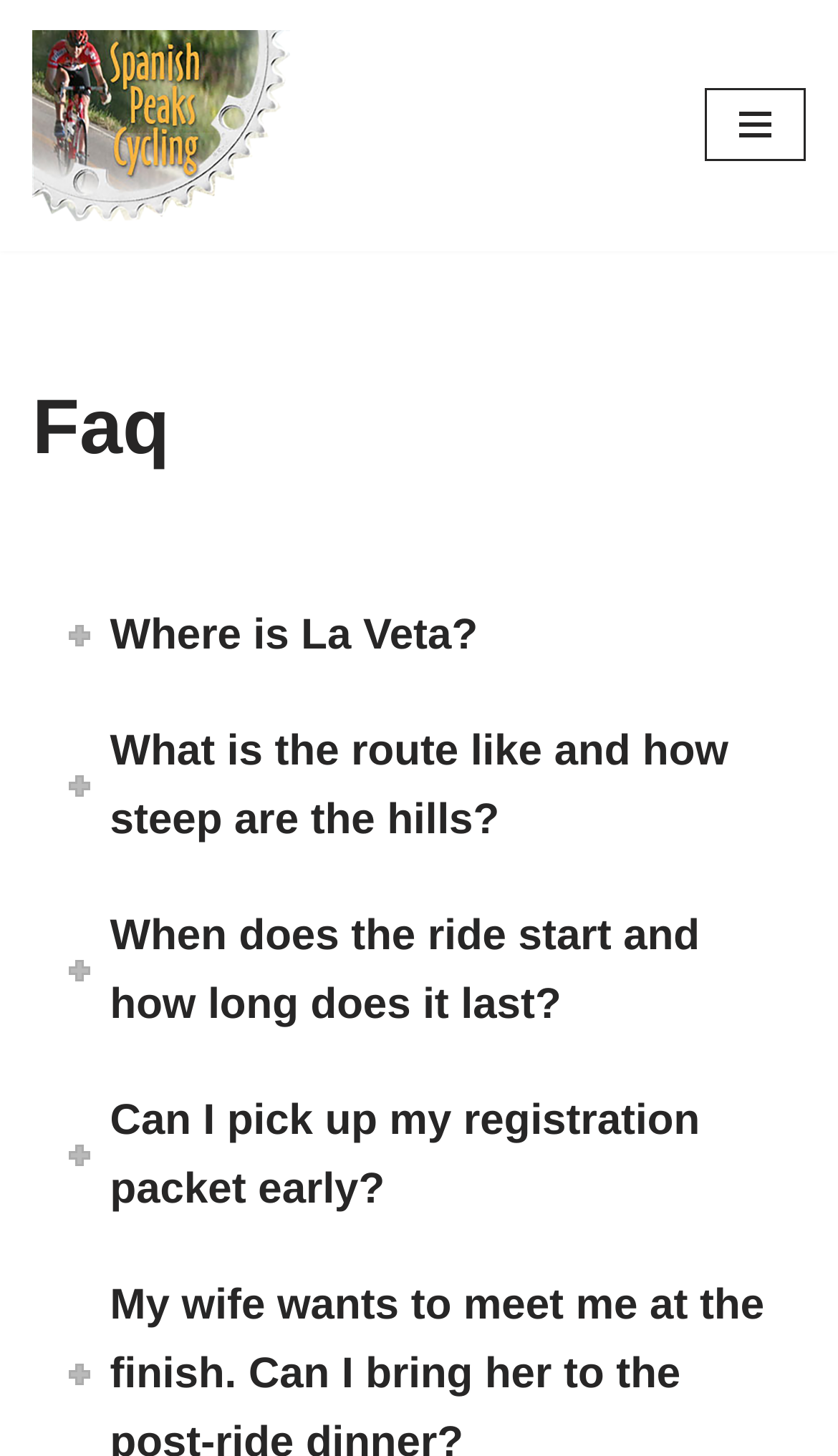What is the purpose of the button at the top right corner?
Using the details shown in the screenshot, provide a comprehensive answer to the question.

I found the answer by looking at the button element at the top right corner of the webpage and found that it has the text 'Navigation Menu', indicating that it is used for navigation purposes.